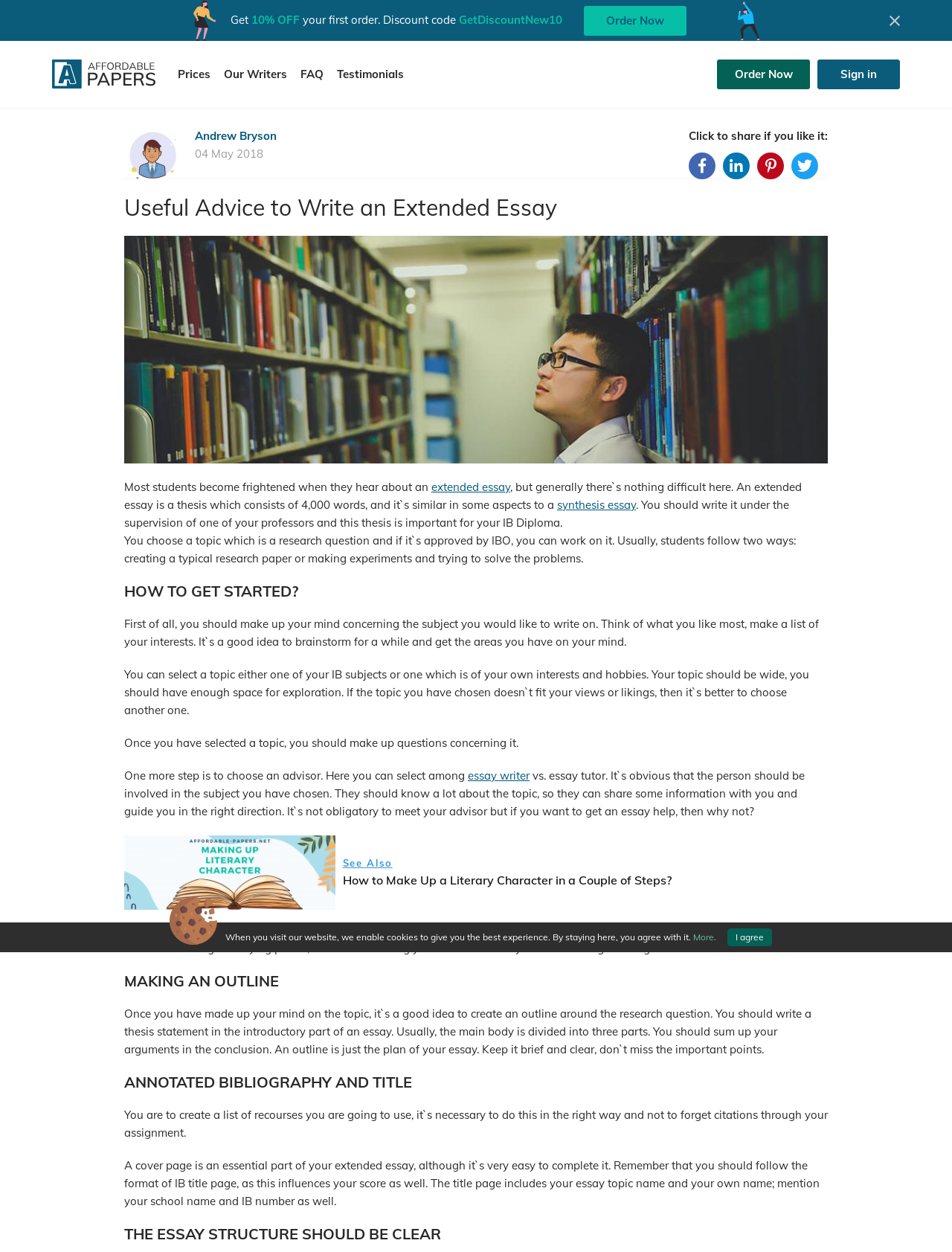Can you find the bounding box coordinates for the element to click on to achieve the instruction: "Sign in to your account"?

[0.859, 0.048, 0.945, 0.071]